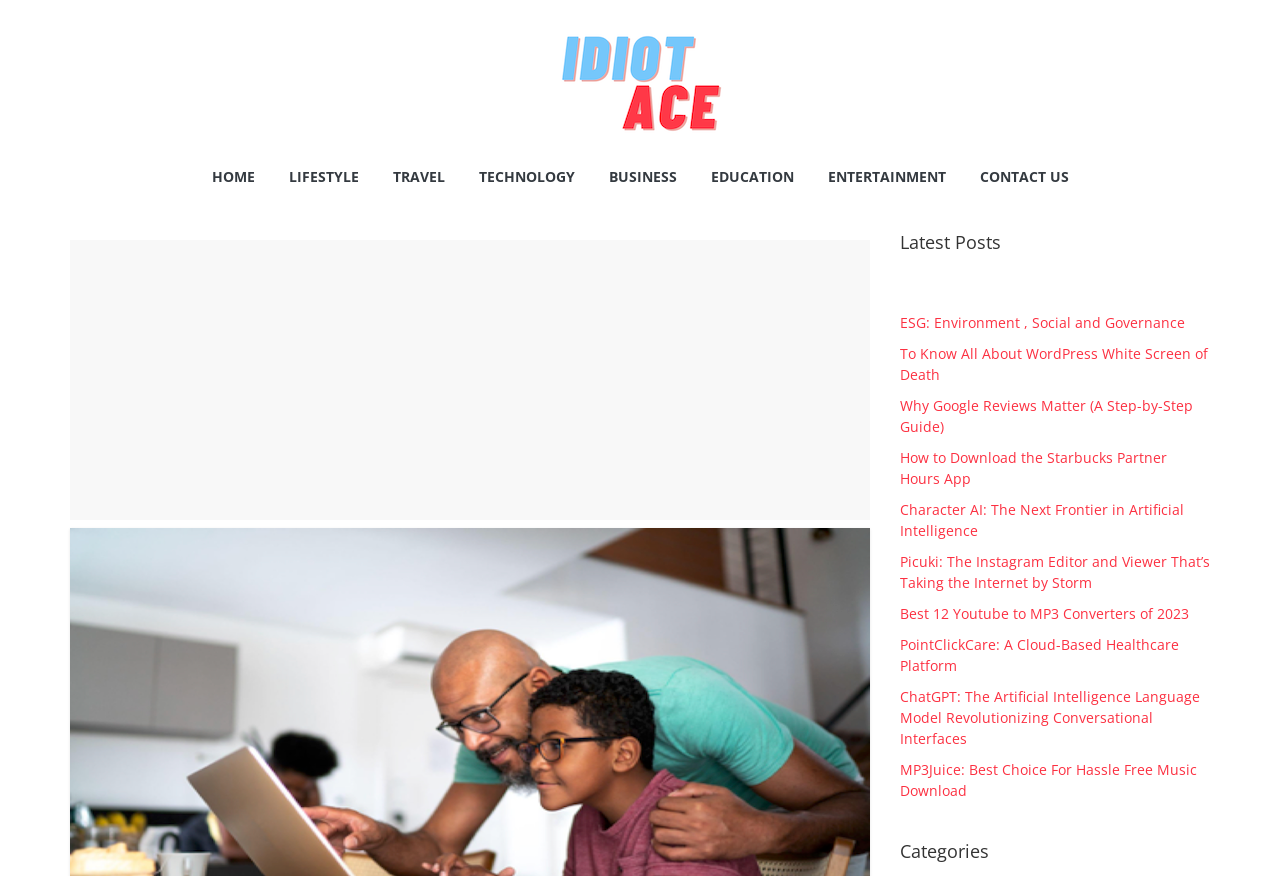Could you find the bounding box coordinates of the clickable area to complete this instruction: "View previous message in thread"?

None